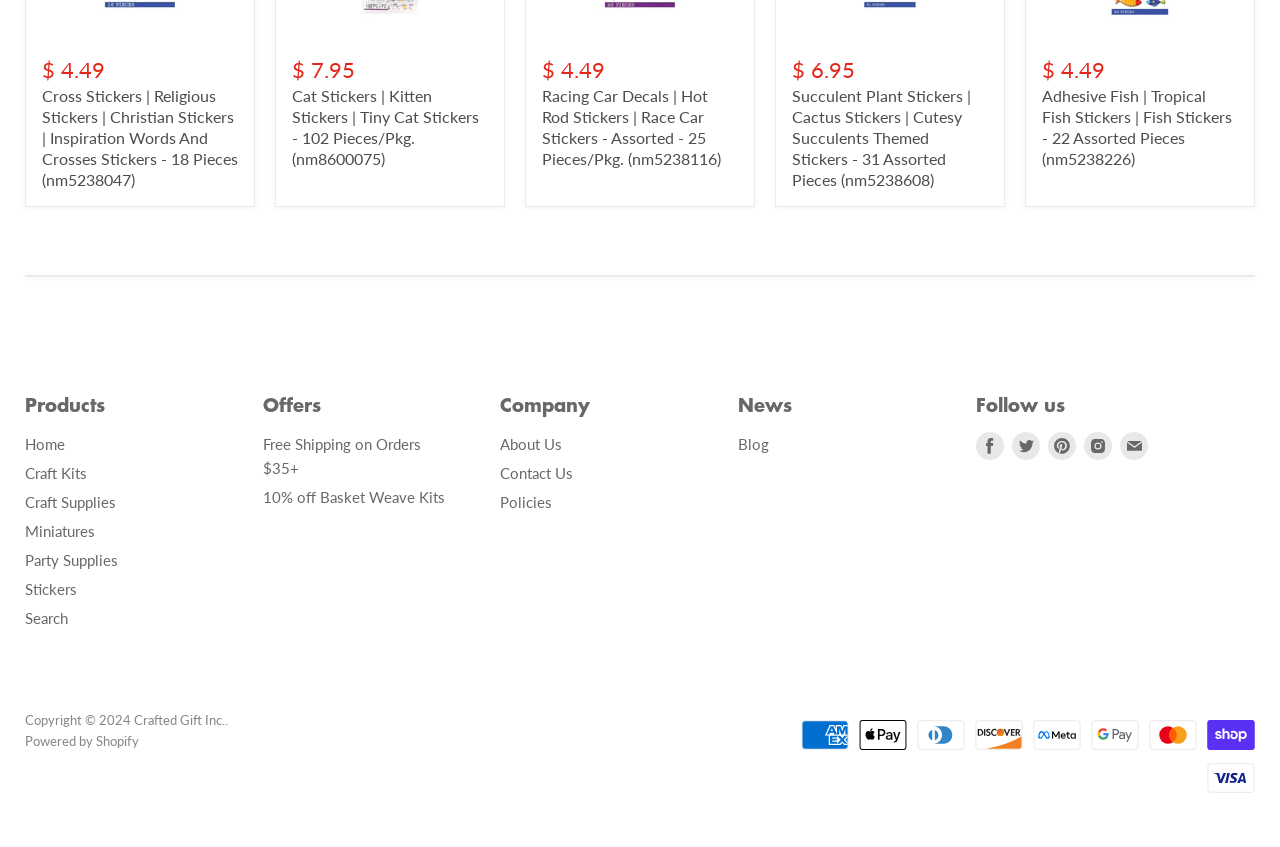Please give a succinct answer using a single word or phrase:
What is the price of Cross Stickers?

$ 4.49